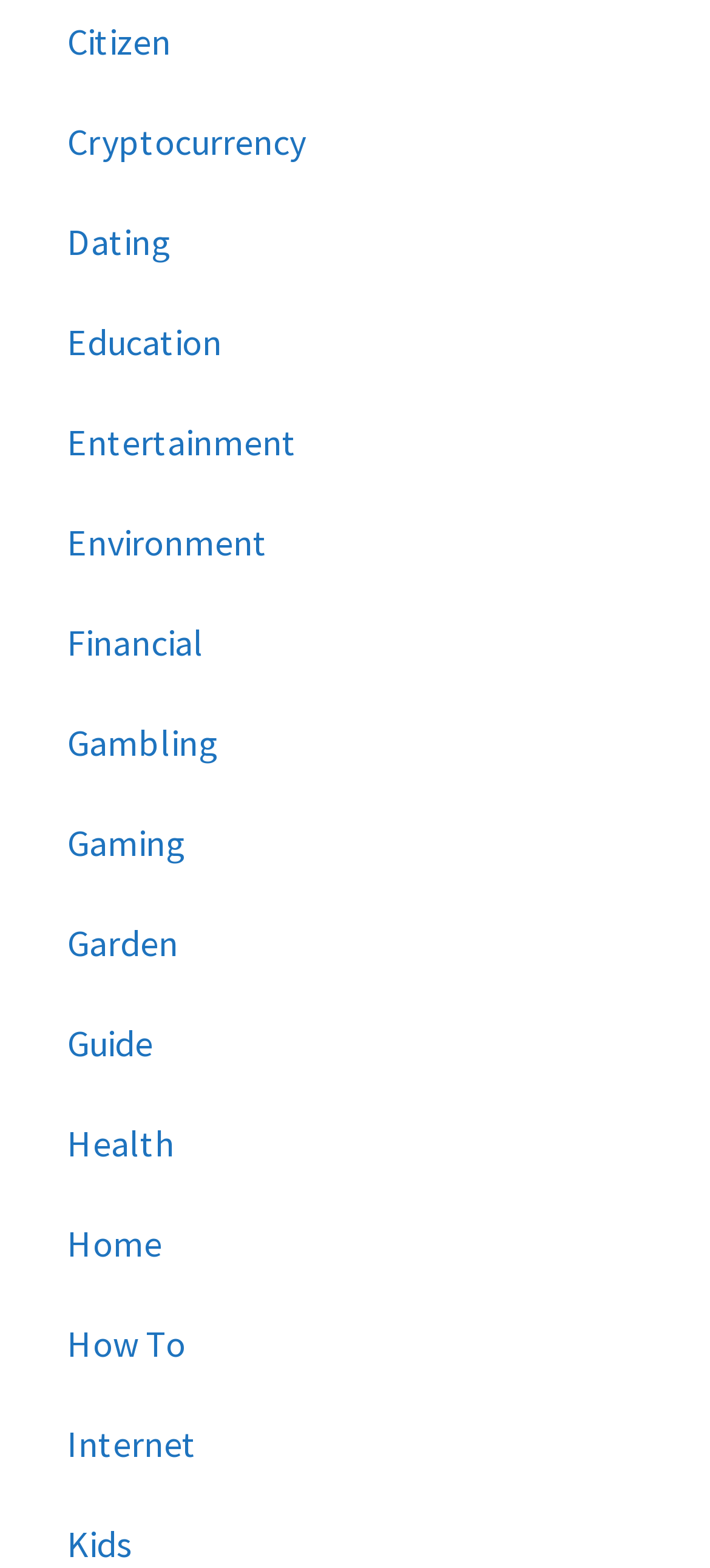Locate the bounding box coordinates of the clickable area to execute the instruction: "Browse the 'Home' page". Provide the coordinates as four float numbers between 0 and 1, represented as [left, top, right, bottom].

[0.095, 0.778, 0.228, 0.807]